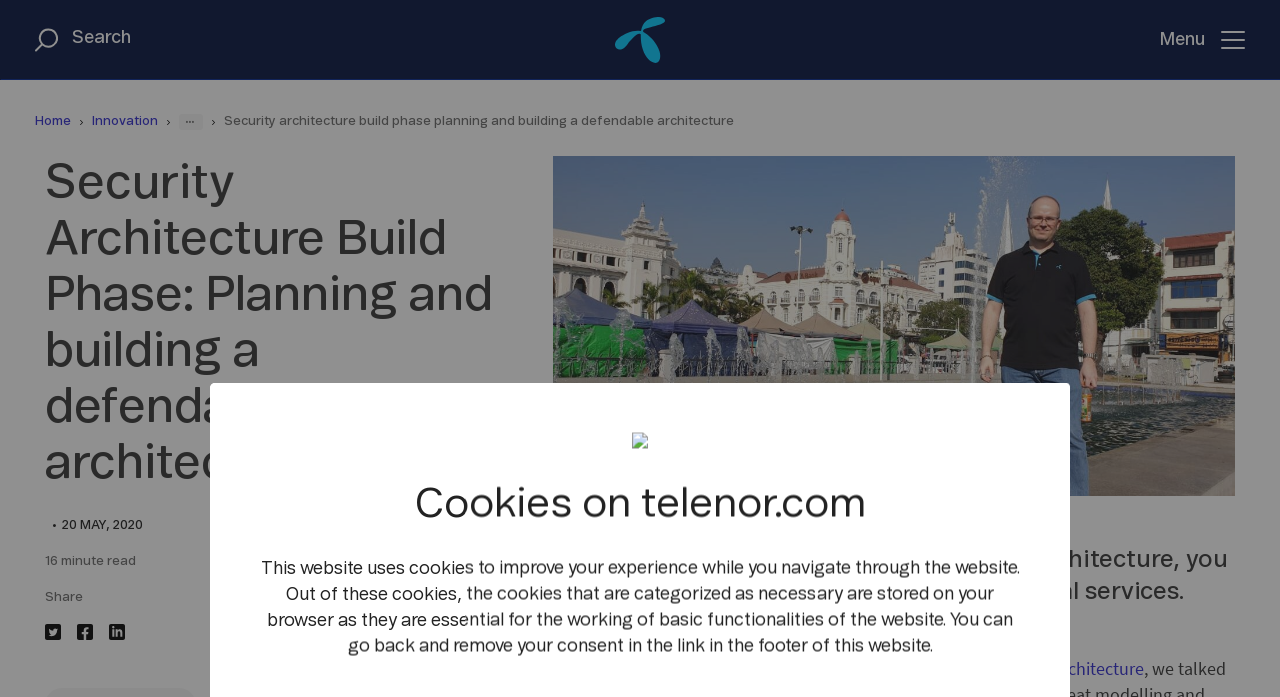Please give a one-word or short phrase response to the following question: 
What is the date of the article?

20 MAY, 2020